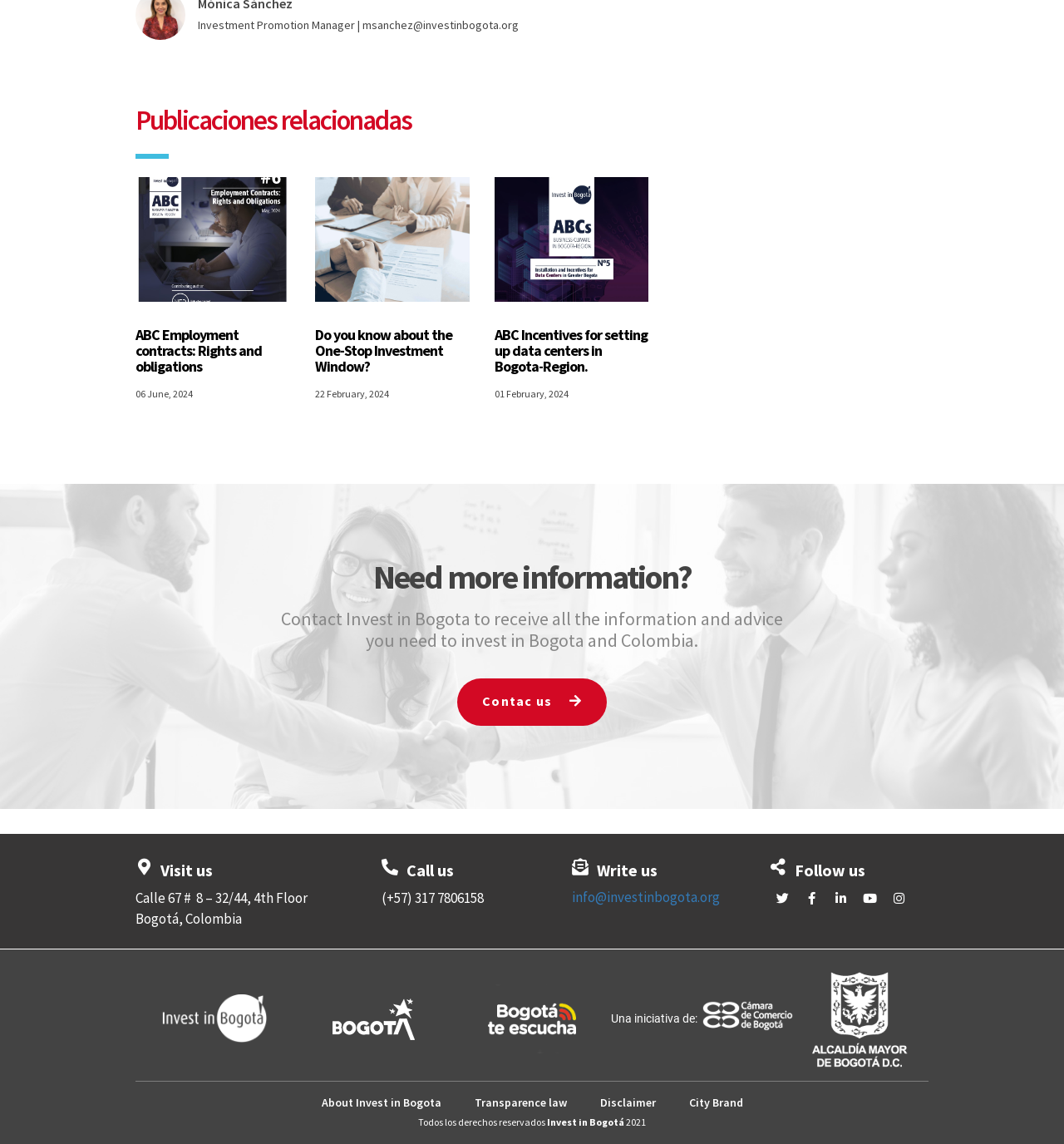Please identify the bounding box coordinates of the element that needs to be clicked to perform the following instruction: "Go to the Home page".

None